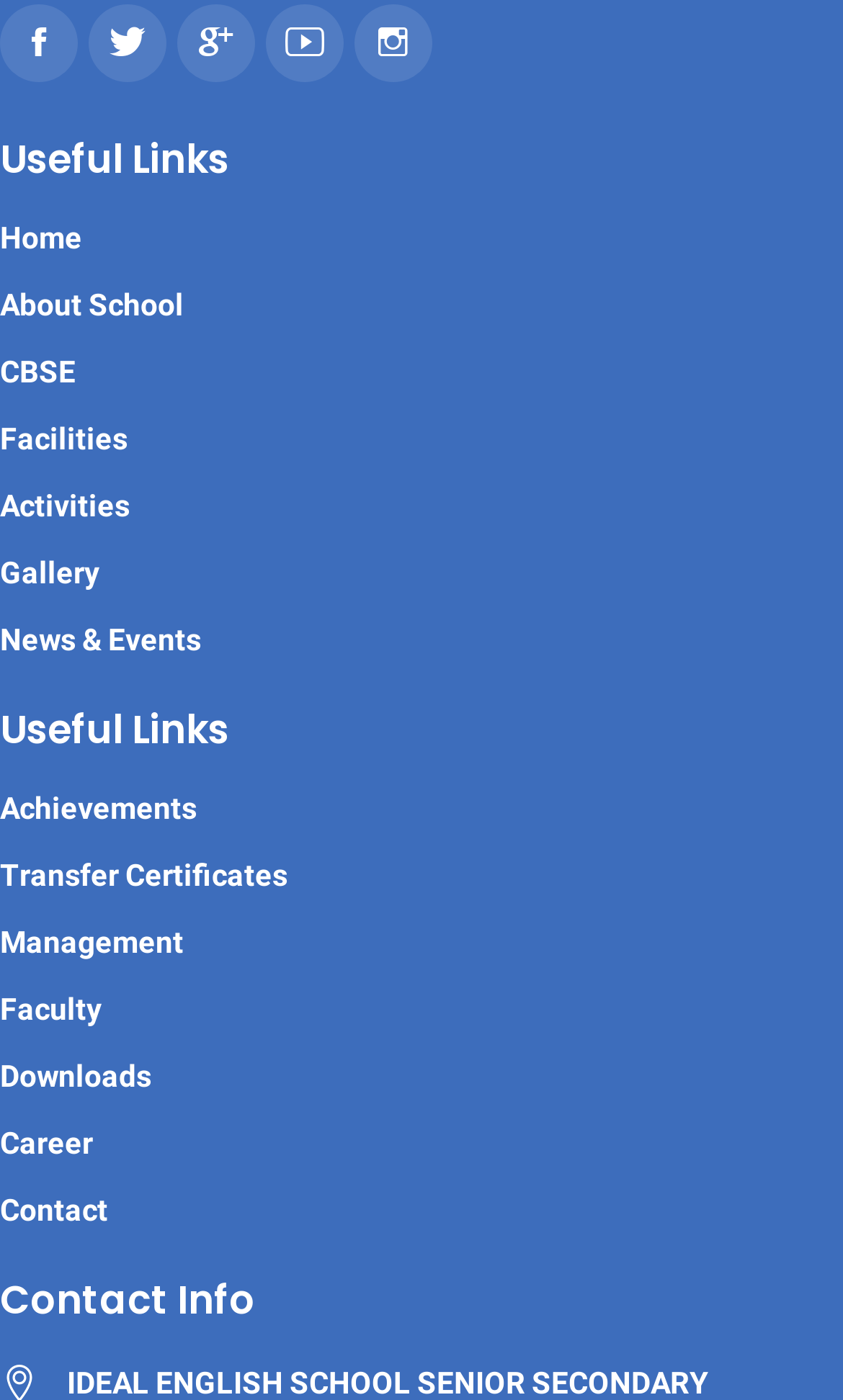Find and indicate the bounding box coordinates of the region you should select to follow the given instruction: "View the About School page".

[0.0, 0.205, 0.218, 0.23]